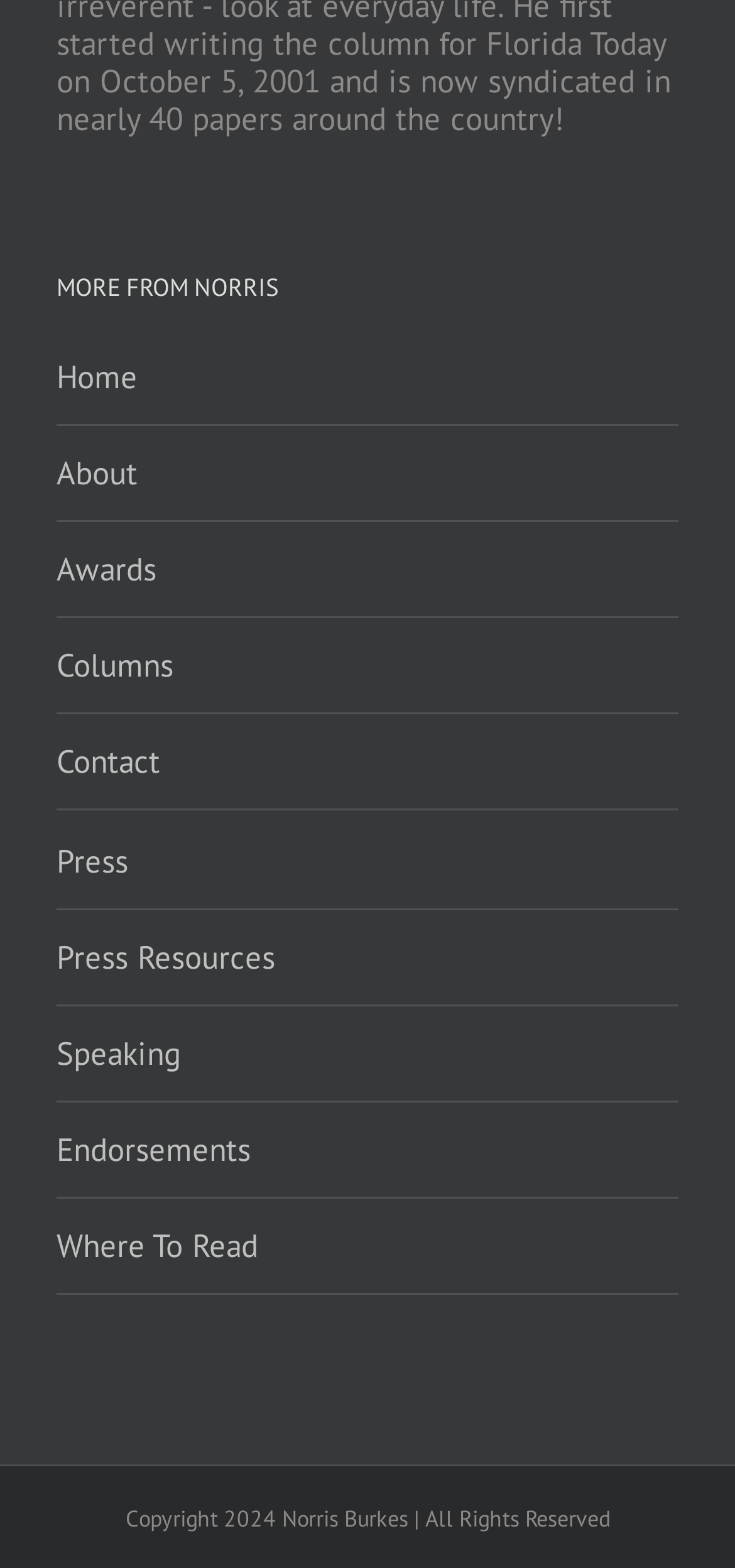Please find the bounding box coordinates of the element that must be clicked to perform the given instruction: "read about the author". The coordinates should be four float numbers from 0 to 1, i.e., [left, top, right, bottom].

[0.077, 0.272, 0.923, 0.333]